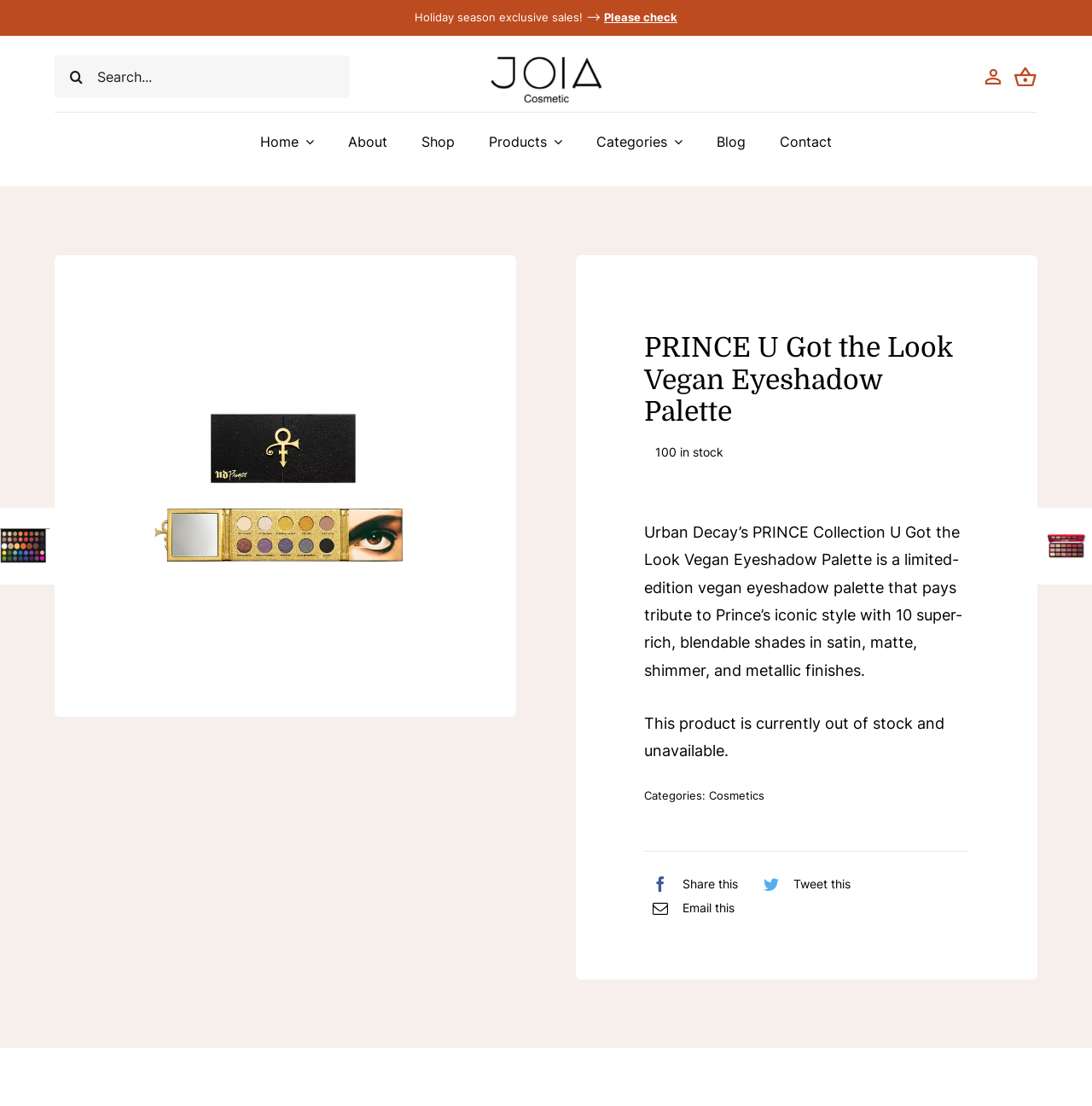Please answer the following question using a single word or phrase: What is the category of the product?

Cosmetics